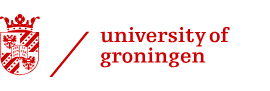Describe all the elements and aspects of the image comprehensively.

The image features the logo of the University of Groningen, showcasing its prestigious identity. The design incorporates the university's coat of arms, which is adorned with intricate details and symbolizes its long-standing academic heritage, established in 1614. Below the emblem, the name "university of groningen" is presented in a modern font, emphasizing the institution's commitment to contemporary education alongside its historical roots. The logo's color scheme predominantly includes a deep red, reinforcing the university's brand and identity within the context of higher education.